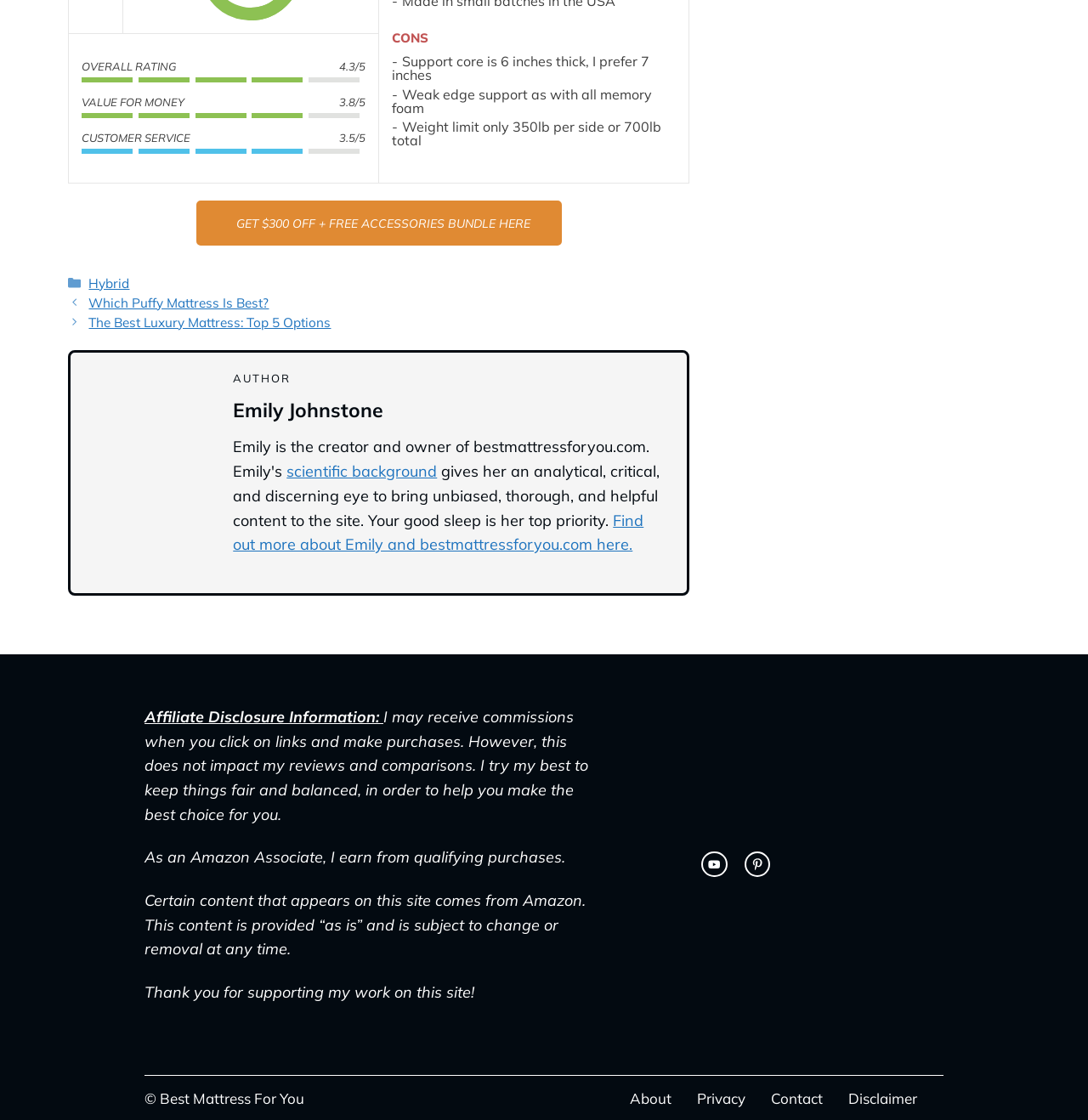What is the author's name?
Examine the image closely and answer the question with as much detail as possible.

The author's name can be found in the section below the figure, where it is written as 'AUTHOR' followed by the name 'Emily Johnstone'.